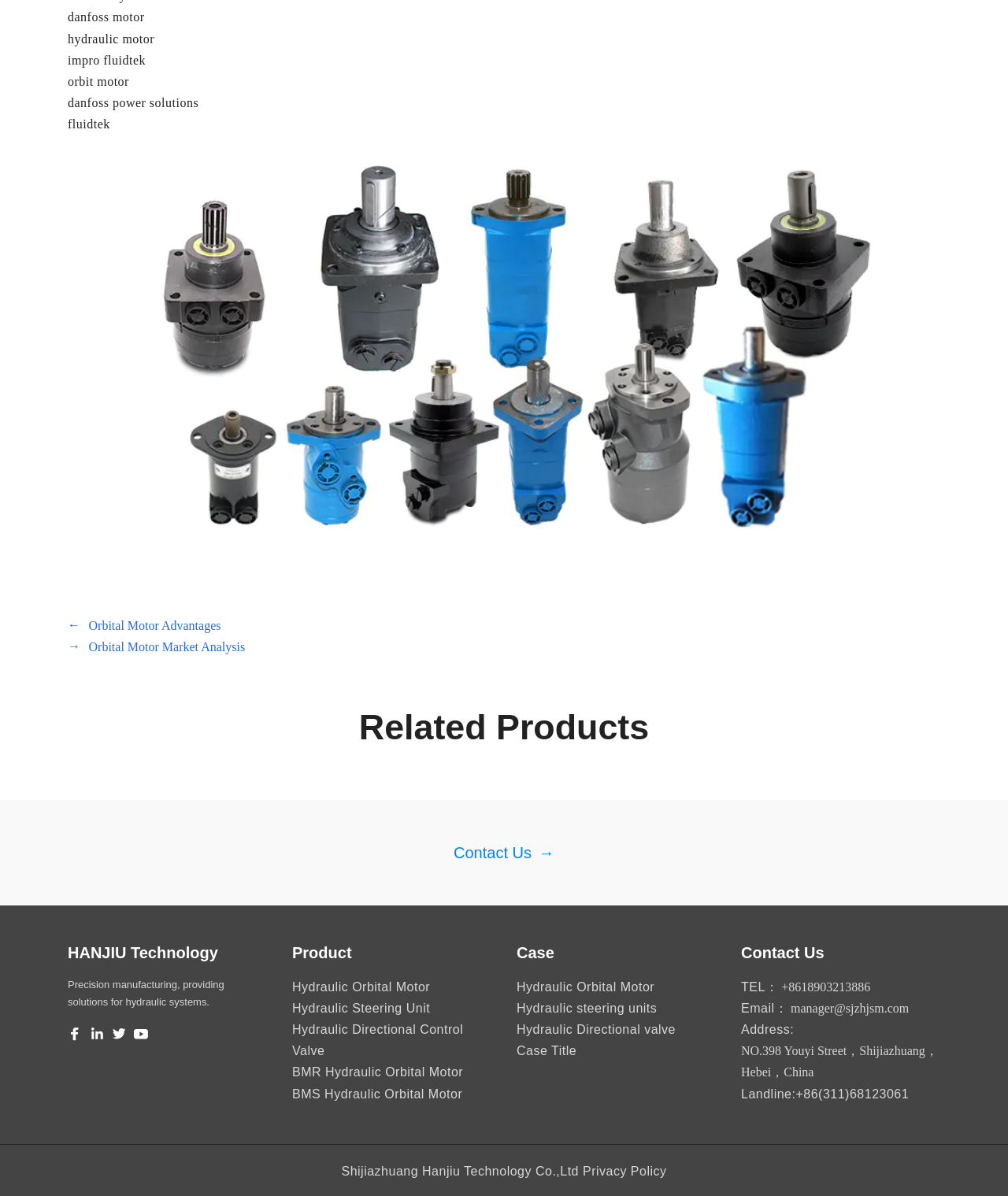Provide a short answer to the following question with just one word or phrase: What is the address of the company?

NO.398 Youyi Street，Shijiazhuang，Hebei，China